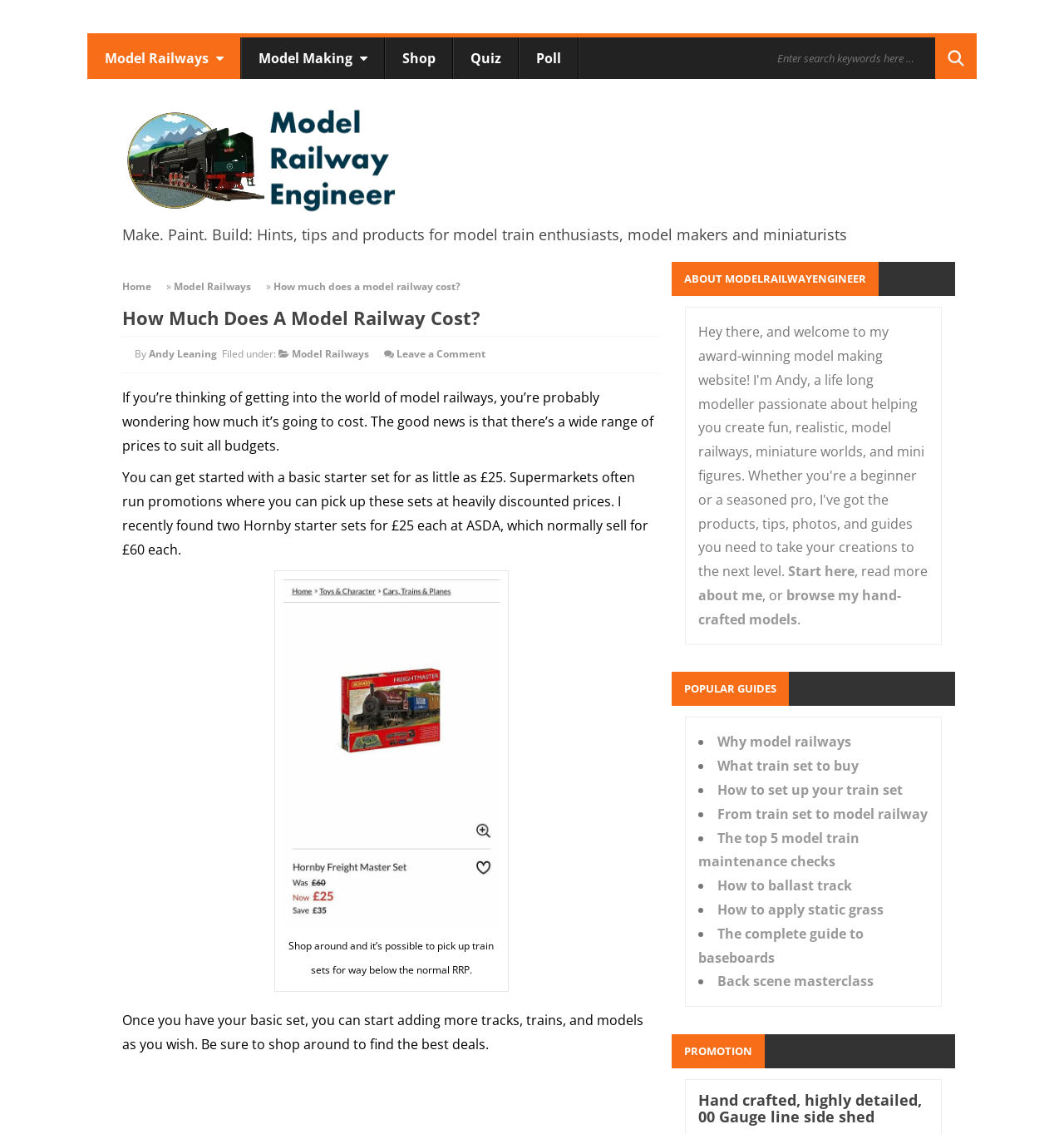Determine the coordinates of the bounding box for the clickable area needed to execute this instruction: "Click on the 'Model Railways' link".

[0.082, 0.033, 0.227, 0.07]